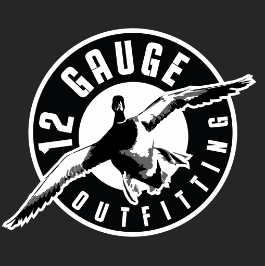Paint a vivid picture with your words by describing the image in detail.

The image displays the logo of "12 Gauge Outfitting," featuring a stylized depiction of a flying duck in monochromatic tones. The logo is encircled by bold text that states "12 GAUGE" at the top and "OUTFITTING" at the bottom, both in strong, clear lettering that emphasizes the outfitter's focus on hunting and outdoor adventures. This emblem symbolizes the company’s dedication to providing high-quality hunting experiences, particularly focused on waterfowl. The design is both striking and memorable, effectively conveying the brand's adventurous spirit and expertise in the outfitting industry.